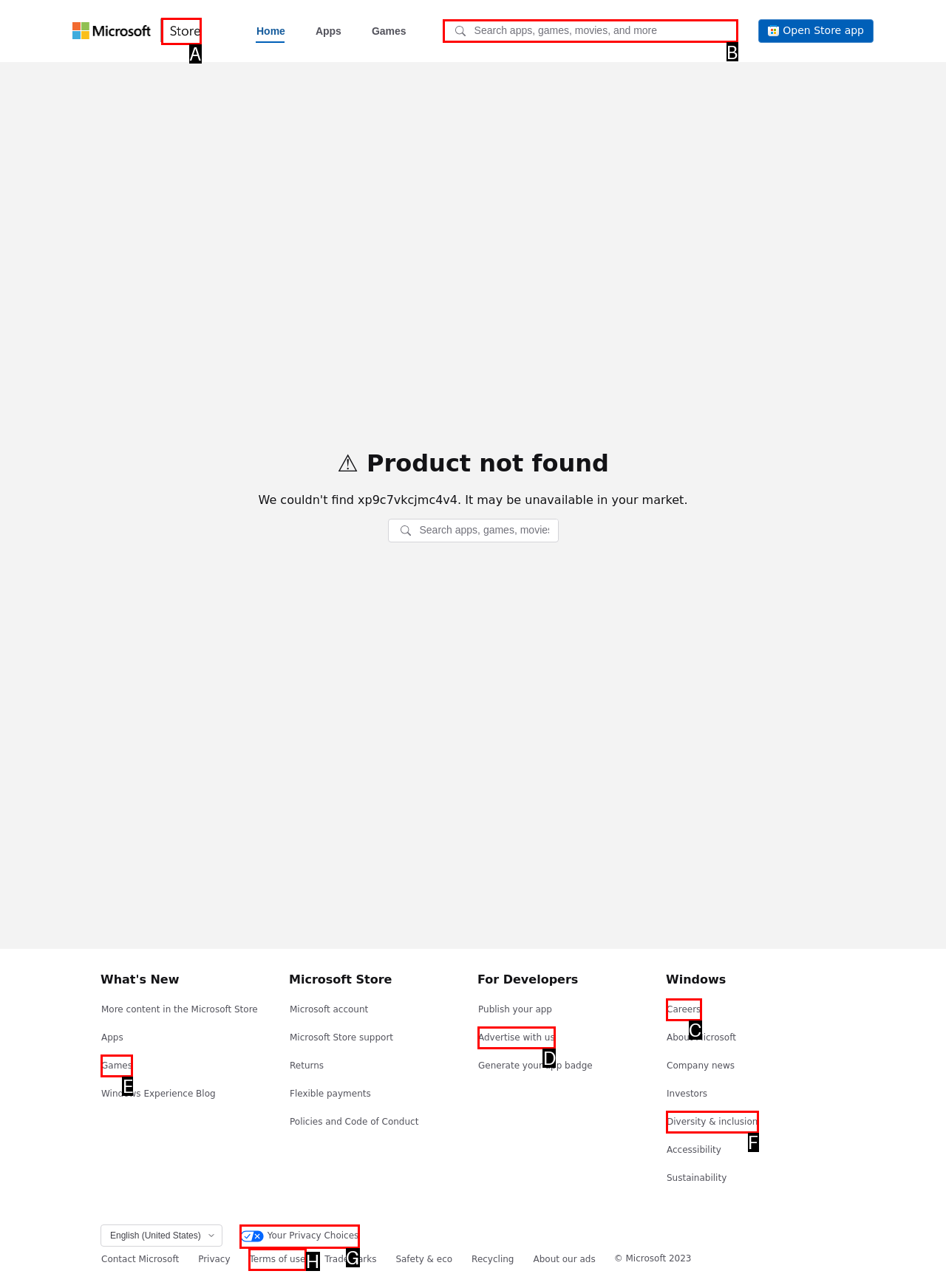For the instruction: Search for apps, determine the appropriate UI element to click from the given options. Respond with the letter corresponding to the correct choice.

B